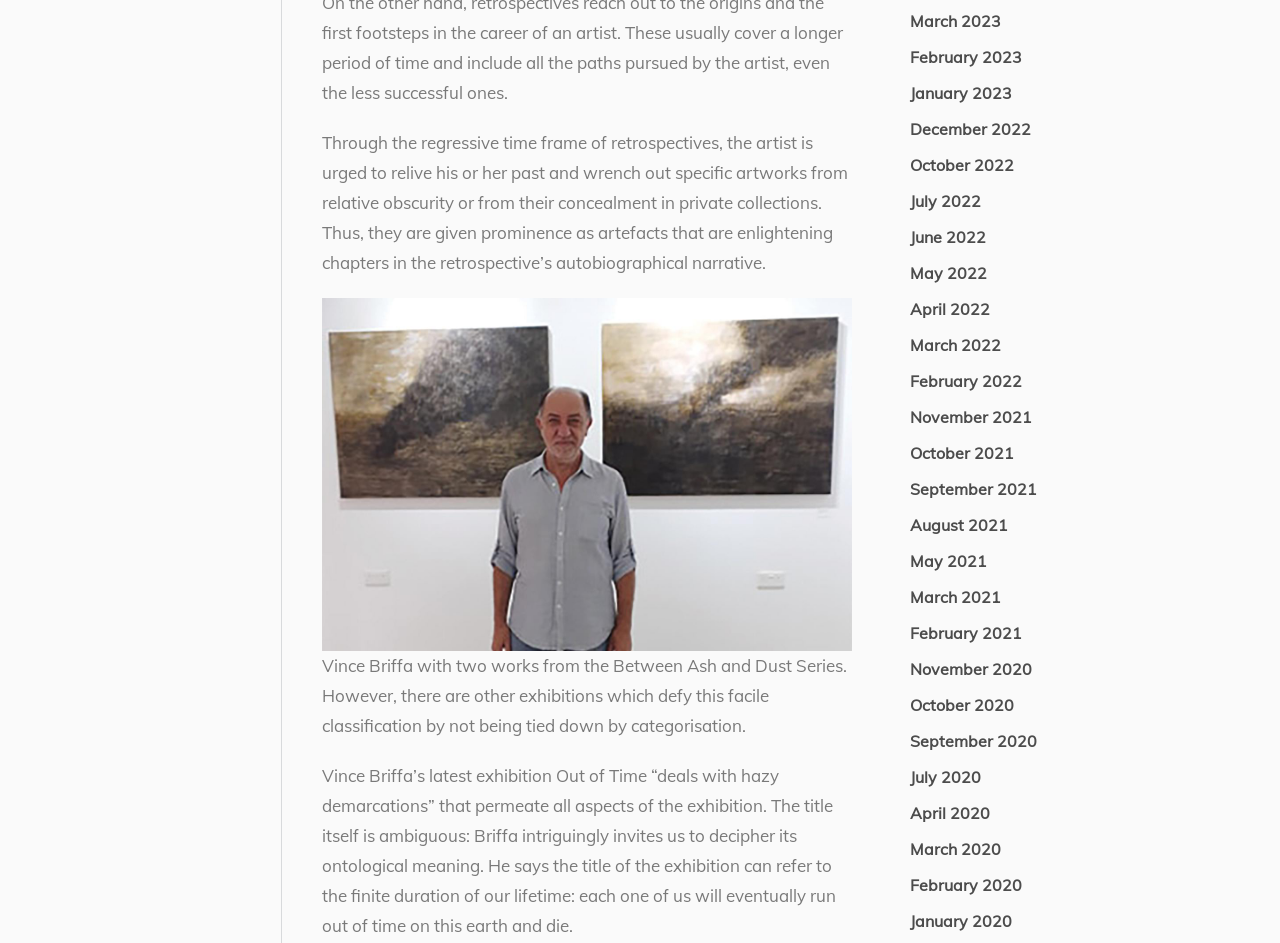Please provide a comprehensive answer to the question below using the information from the image: What is the tone of the text describing Vince Briffa's exhibition?

The text describing Vince Briffa's exhibition has an intriguing tone, as it invites the reader to decipher the ontological meaning of the title 'Out of Time' and explores the theme of hazy demarcations in the exhibition.